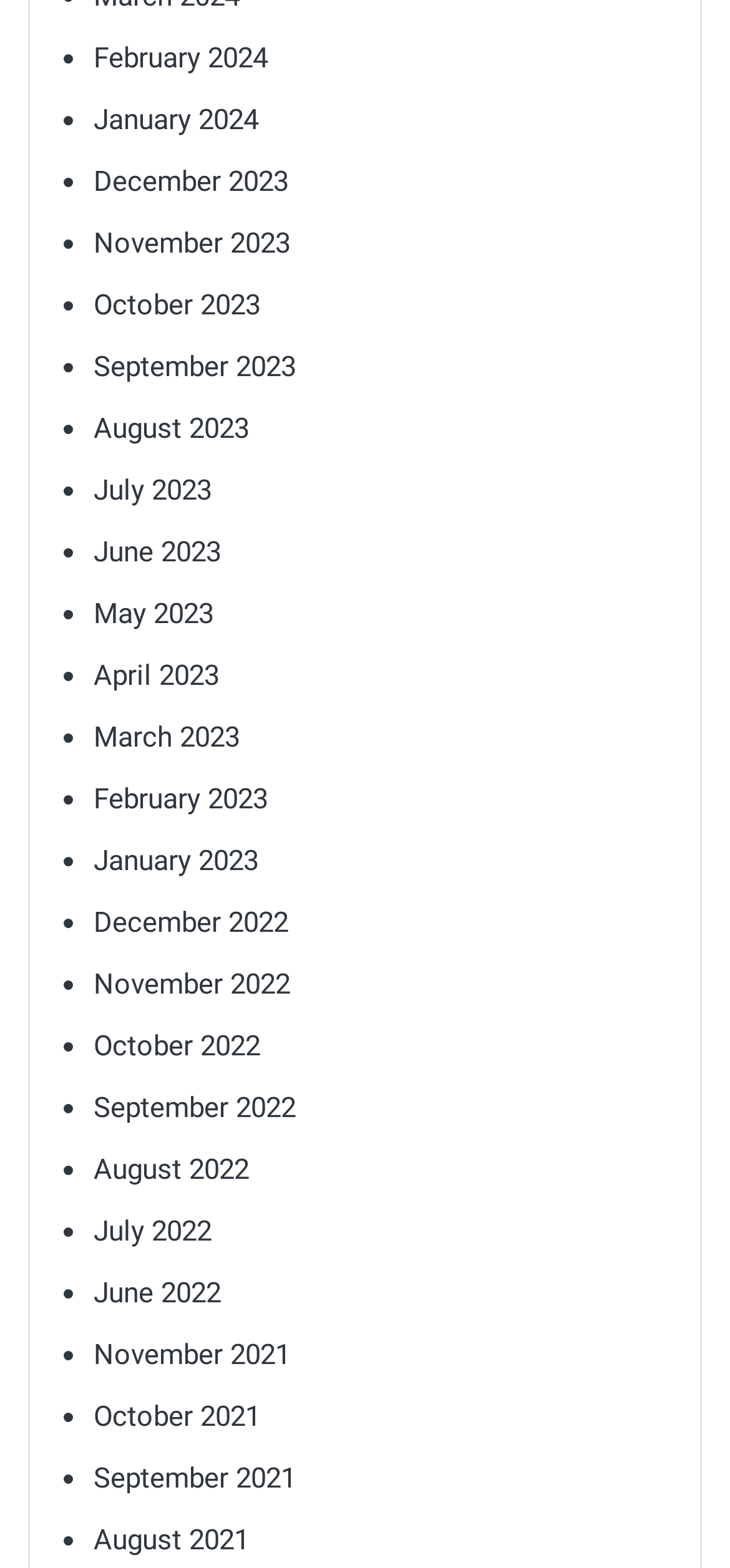Using the provided element description "April 2023", determine the bounding box coordinates of the UI element.

[0.128, 0.42, 0.3, 0.441]